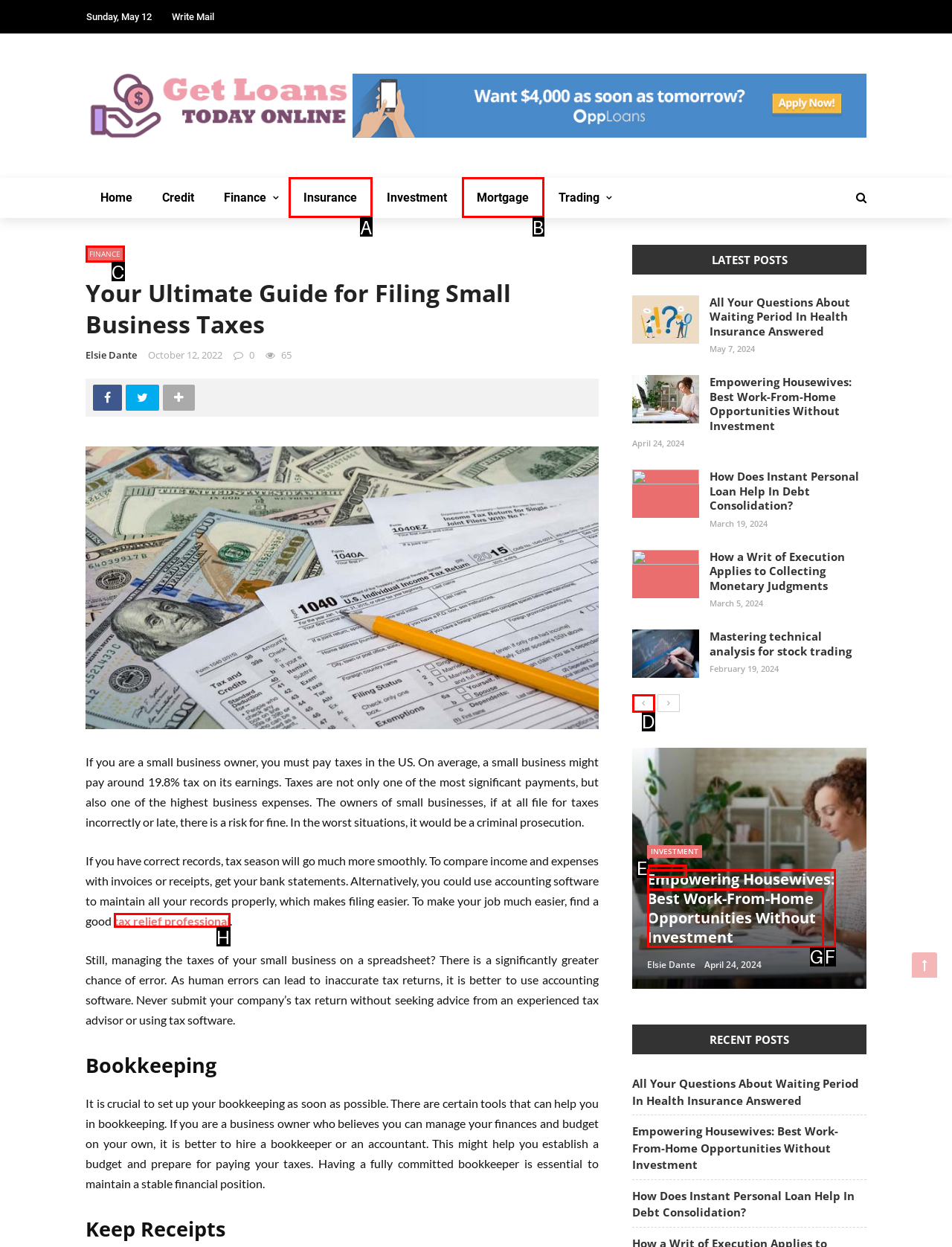Tell me which one HTML element best matches the description: tax relief professional
Answer with the option's letter from the given choices directly.

H